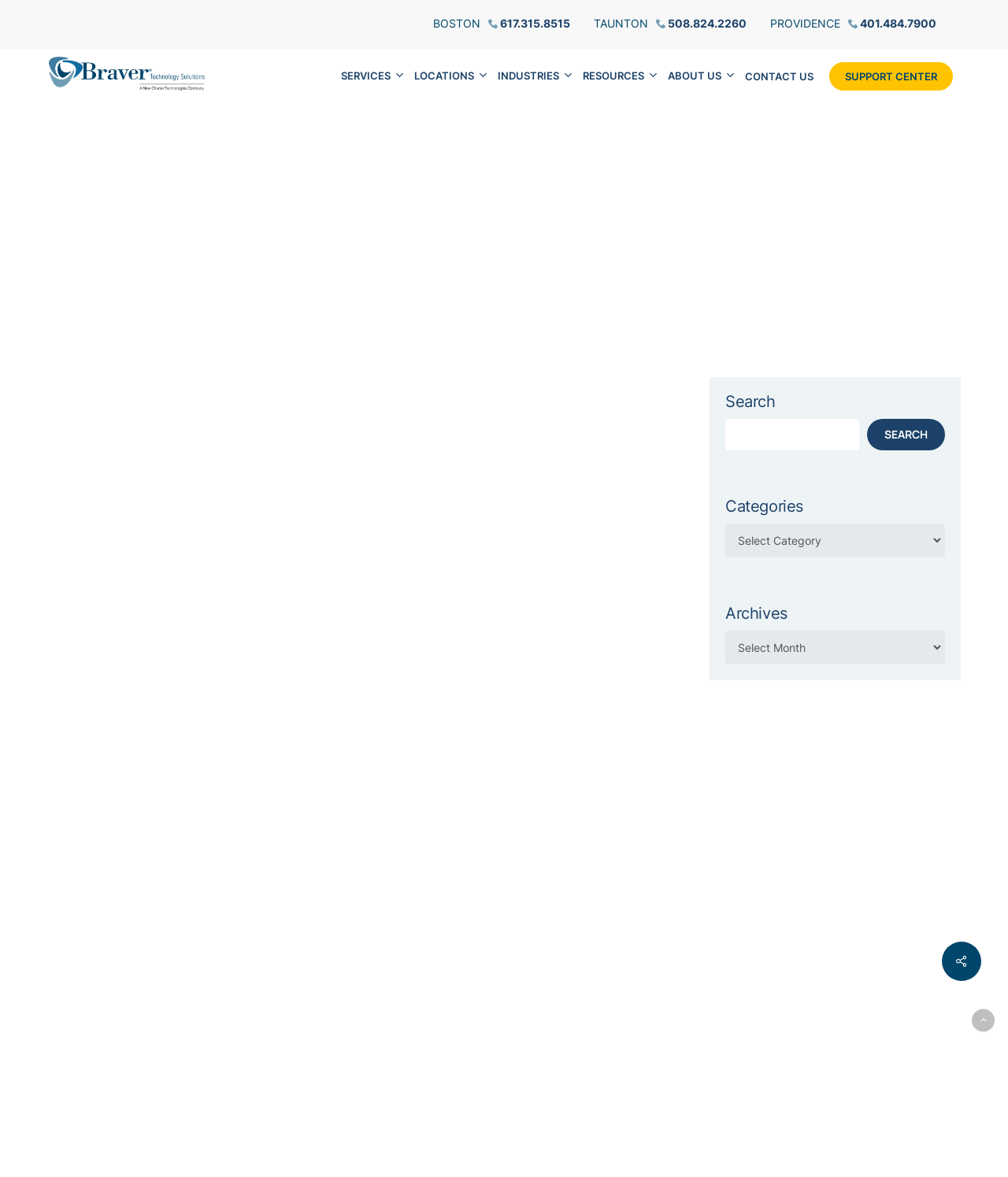Using the provided description: "Support Center", find the bounding box coordinates of the corresponding UI element. The output should be four float numbers between 0 and 1, in the format [left, top, right, bottom].

[0.823, 0.061, 0.945, 0.069]